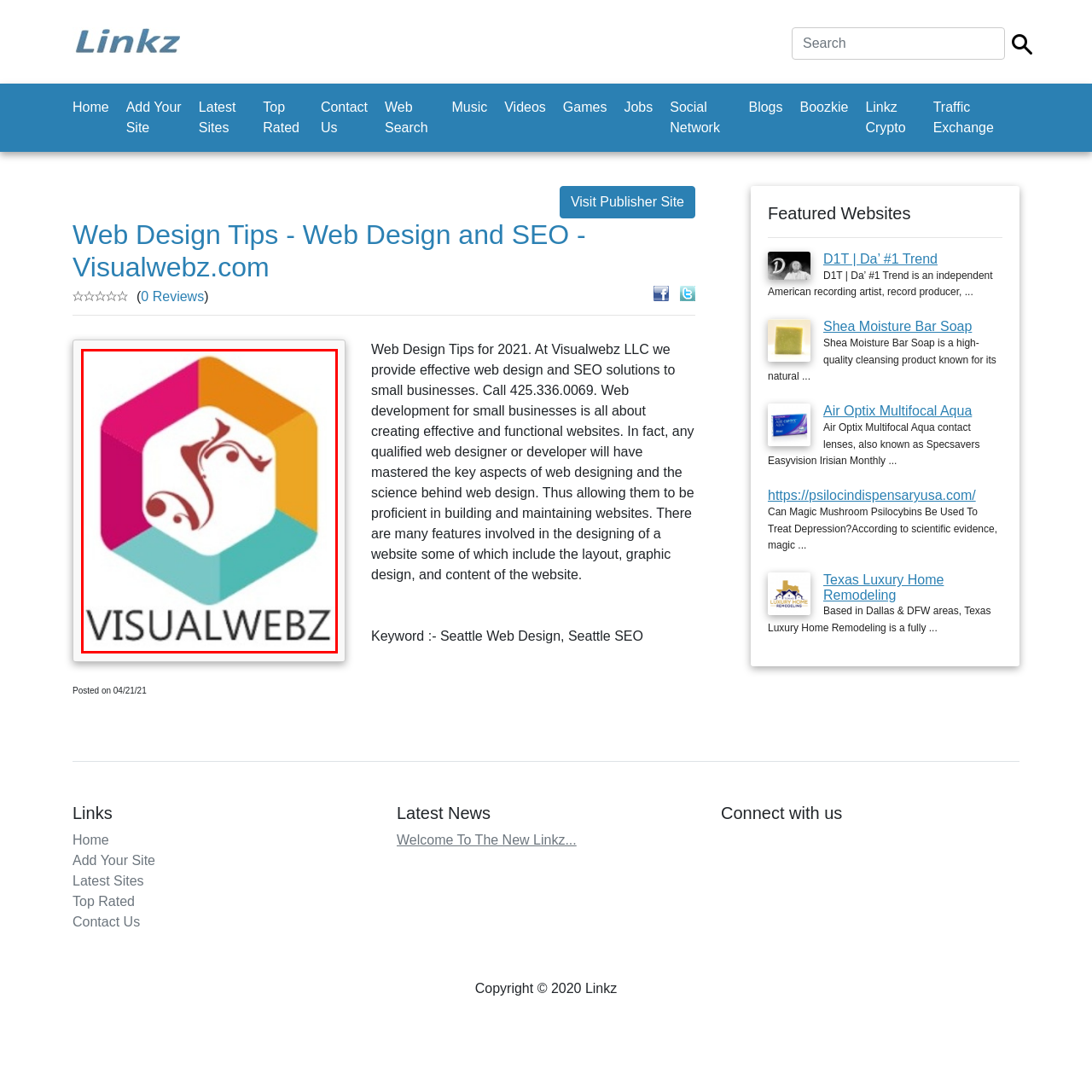What colors are used in the logo?
Pay attention to the image outlined by the red bounding box and provide a thorough explanation in your answer, using clues from the image.

The logo features a vibrant color palette that includes pink, orange, and turquoise, which are used to create a visually appealing and attention-grabbing design that reflects the company's commitment to innovative web design solutions.